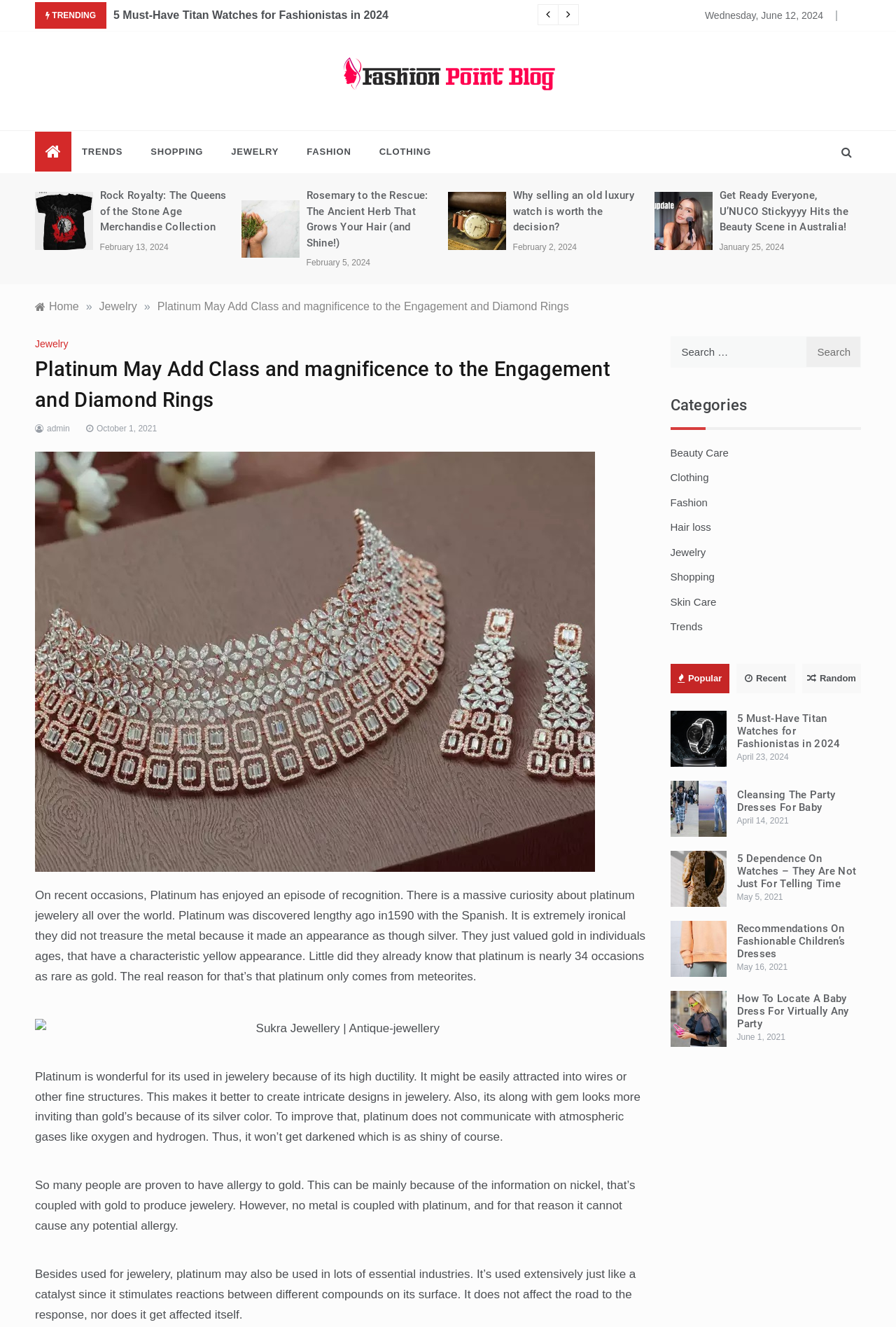Please specify the bounding box coordinates of the clickable region to carry out the following instruction: "Click on the 'TRENDS' link". The coordinates should be four float numbers between 0 and 1, in the format [left, top, right, bottom].

[0.091, 0.099, 0.153, 0.13]